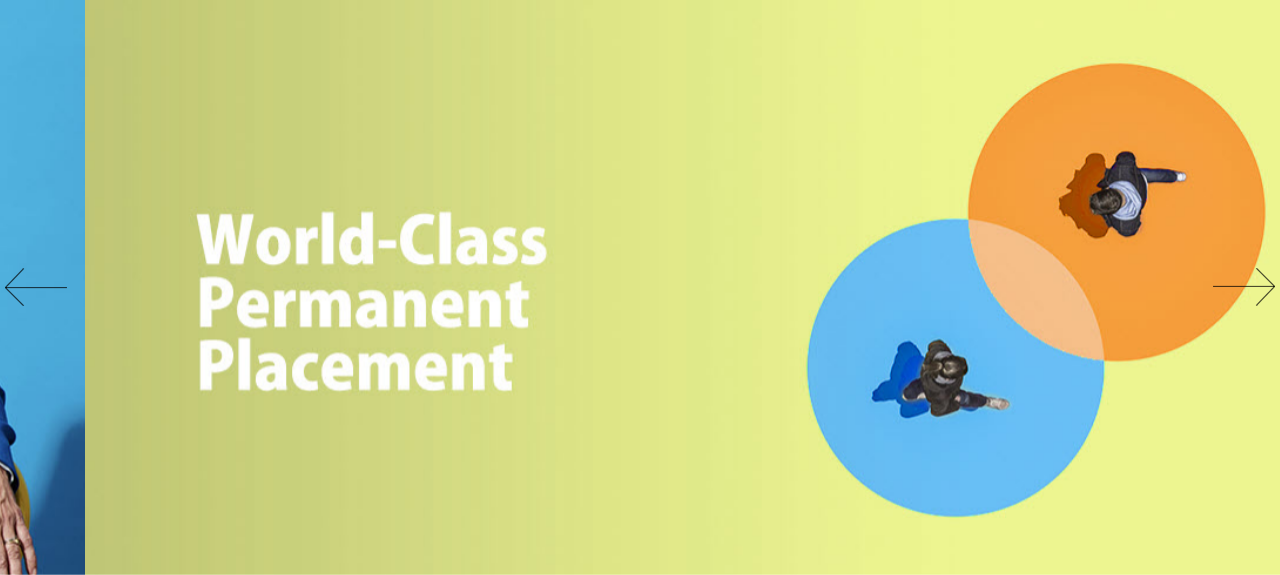What is the theme conveyed by the overlapping circles?
Can you give a detailed and elaborate answer to the question?

The two abstract circles, one in blue and one in orange, overlap slightly in the center, hinting at collaboration or connection, suggesting interaction or partnership in a professional context.